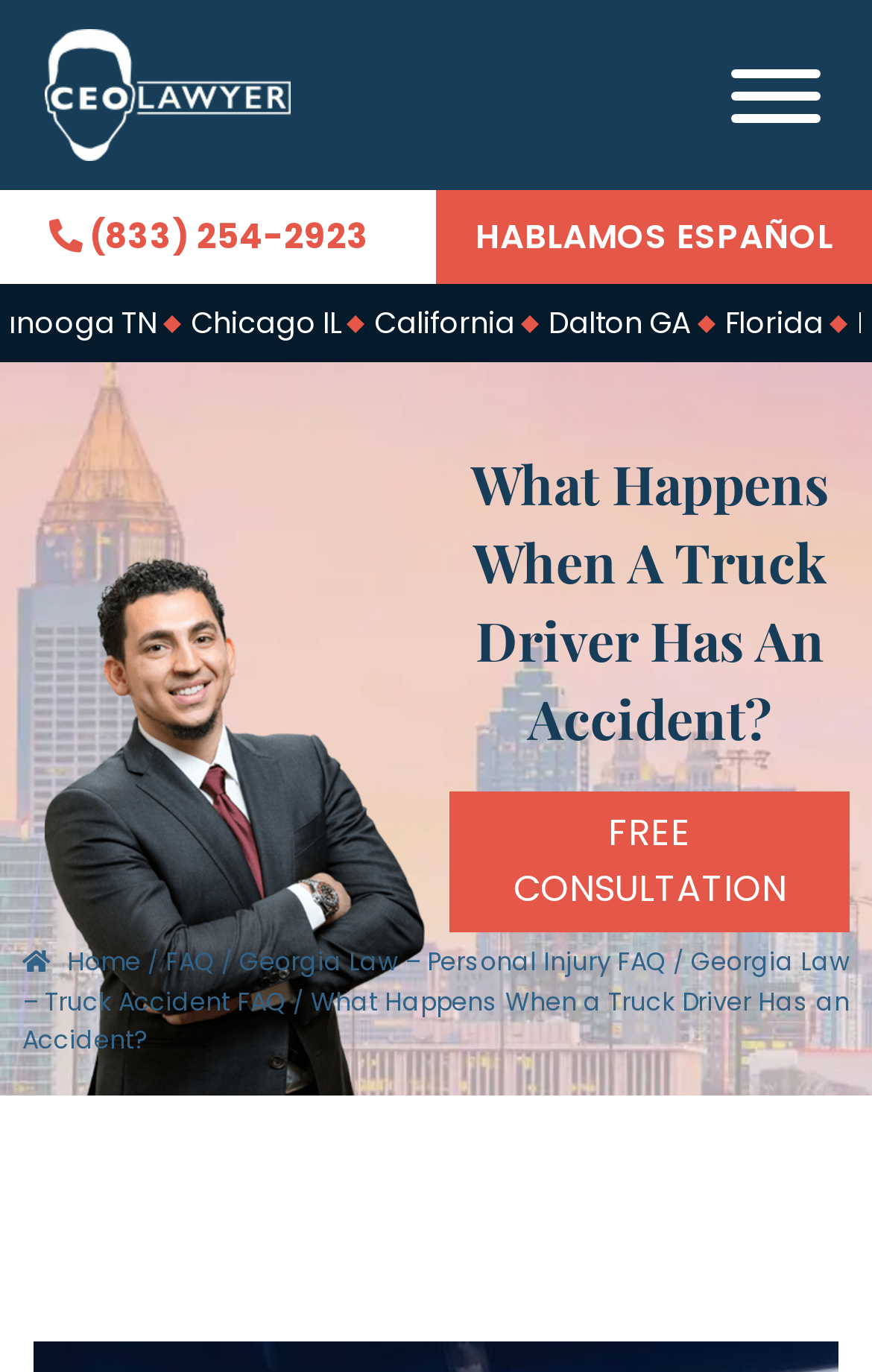What is the name of the law firm?
Look at the image and respond with a one-word or short phrase answer.

CEO Lawyer Personal Injury Law Firm